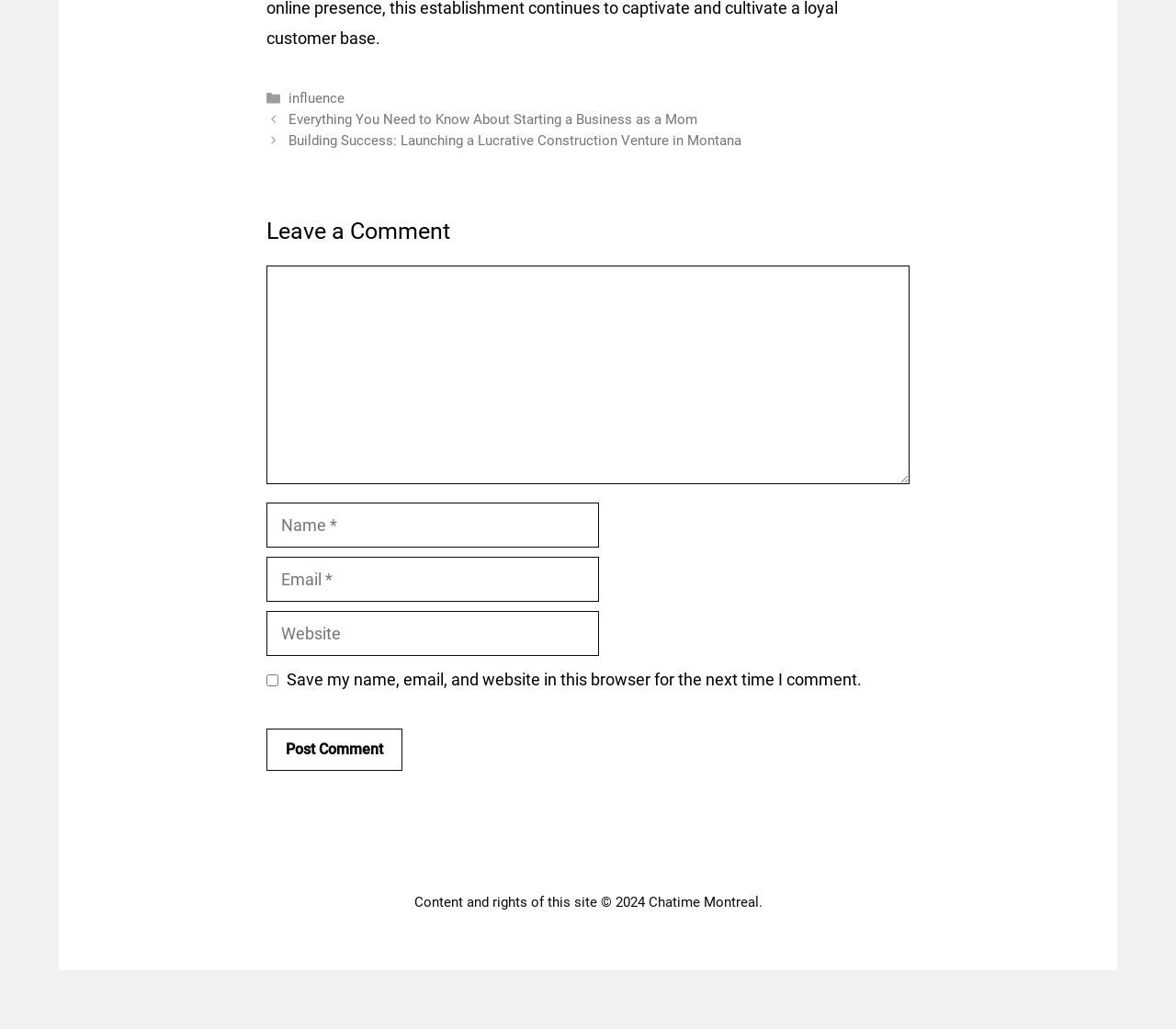Can you find the bounding box coordinates for the element that needs to be clicked to execute this instruction: "Type your name"? The coordinates should be given as four float numbers between 0 and 1, i.e., [left, top, right, bottom].

[0.227, 0.489, 0.509, 0.533]